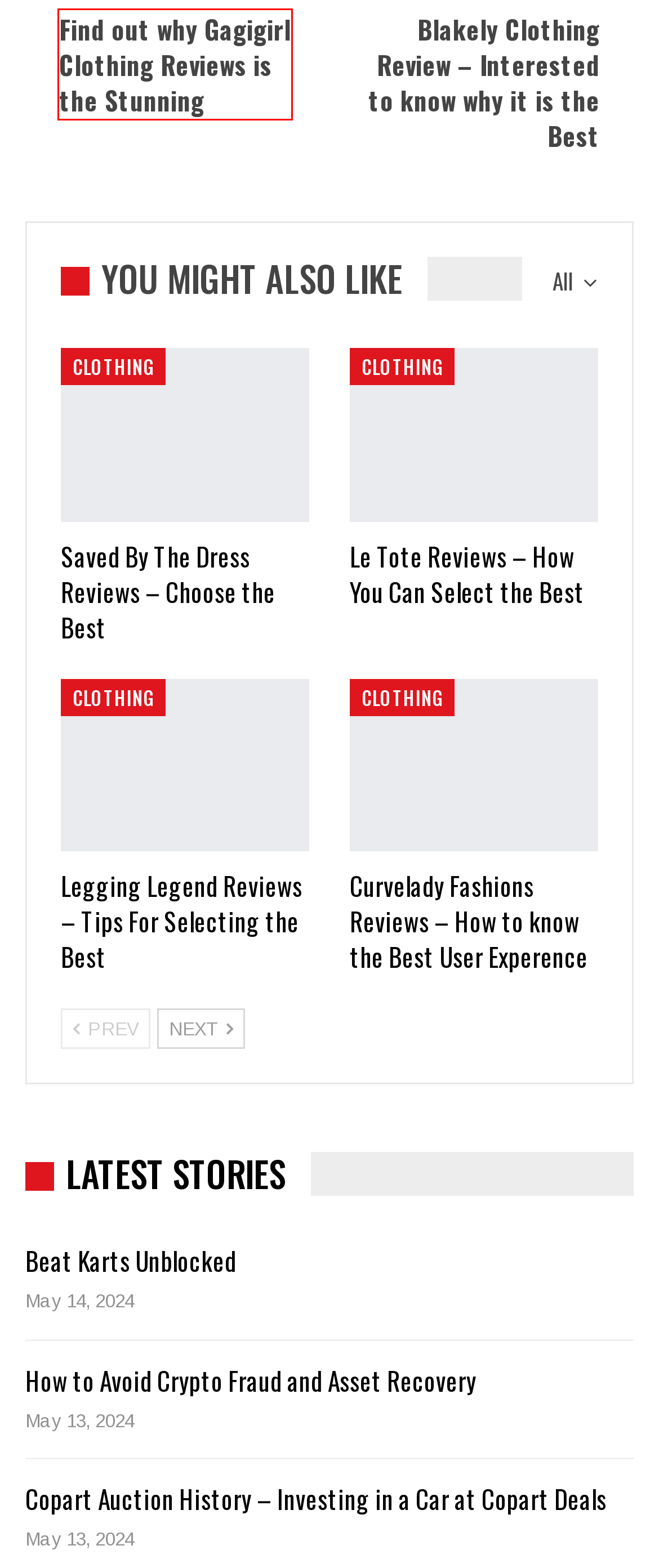You are provided with a screenshot of a webpage that includes a red rectangle bounding box. Please choose the most appropriate webpage description that matches the new webpage after clicking the element within the red bounding box. Here are the candidates:
A. Legging Legend Reviews - Tips For Selecting The Best - Mimimika.com
B. Le Tote Reviews - How You Can Select The Best - Mimimika.com
C. Find Out Why Gagigirl Clothing Reviews Is The Stunning - Mimimika.com
D. Blakely Clothing Review - Interested To Know Why It Is The Best - Mimimika.com
E. Curvelady Fashions Reviews - How To Know The Best User Experence - Mimimika.com
F. Beat Karts Unblocked - Mimimika.com
G. Saved By The Dress Reviews - Choose The Best - Mimimika.com
H. On The Web, Casinos For Real Money - Mimimika.com

C